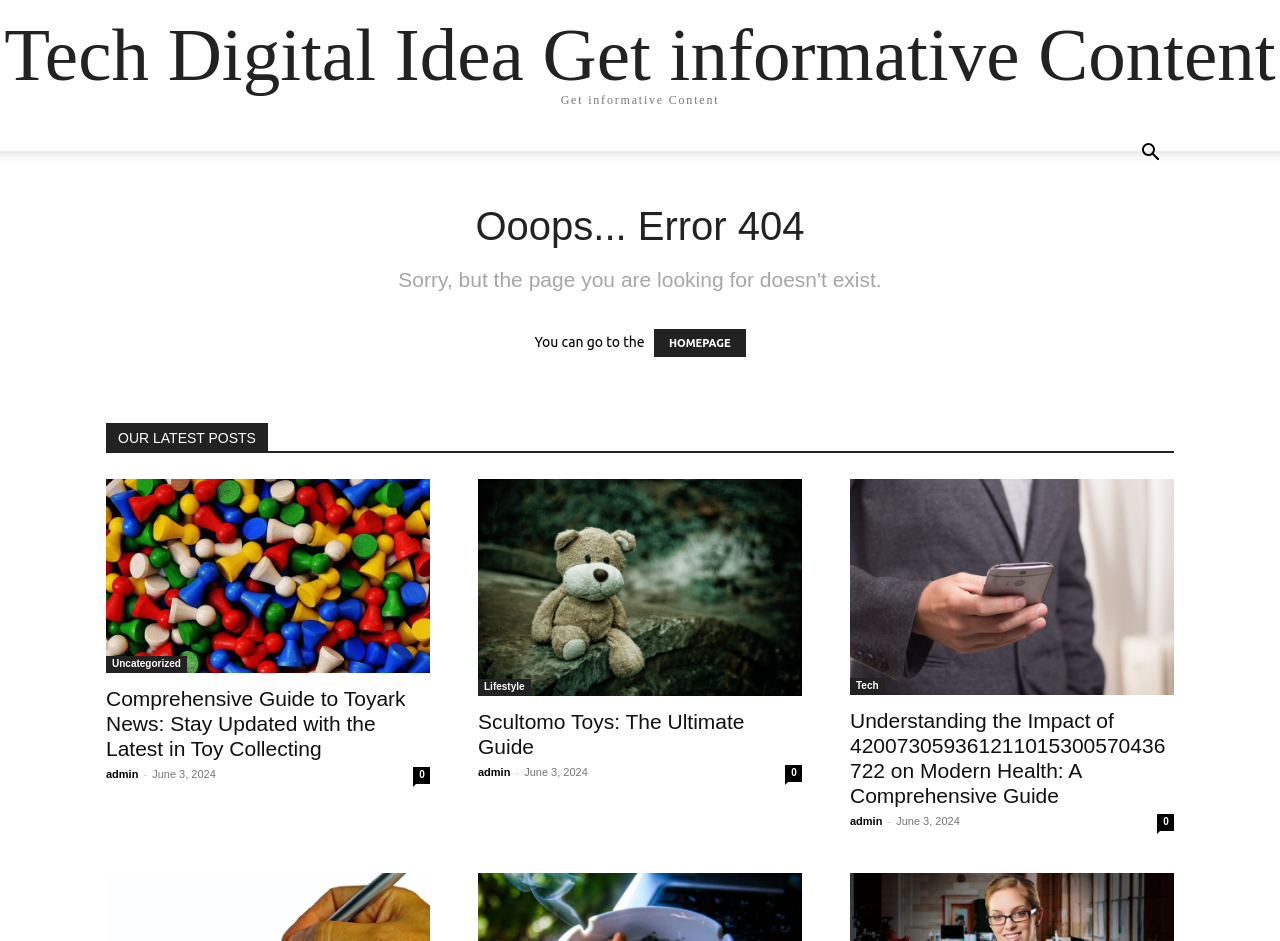Determine the bounding box coordinates for the UI element with the following description: "aria-label="Search"". The coordinates should be four float numbers between 0 and 1, represented as [left, top, right, bottom].

[0.88, 0.156, 0.917, 0.173]